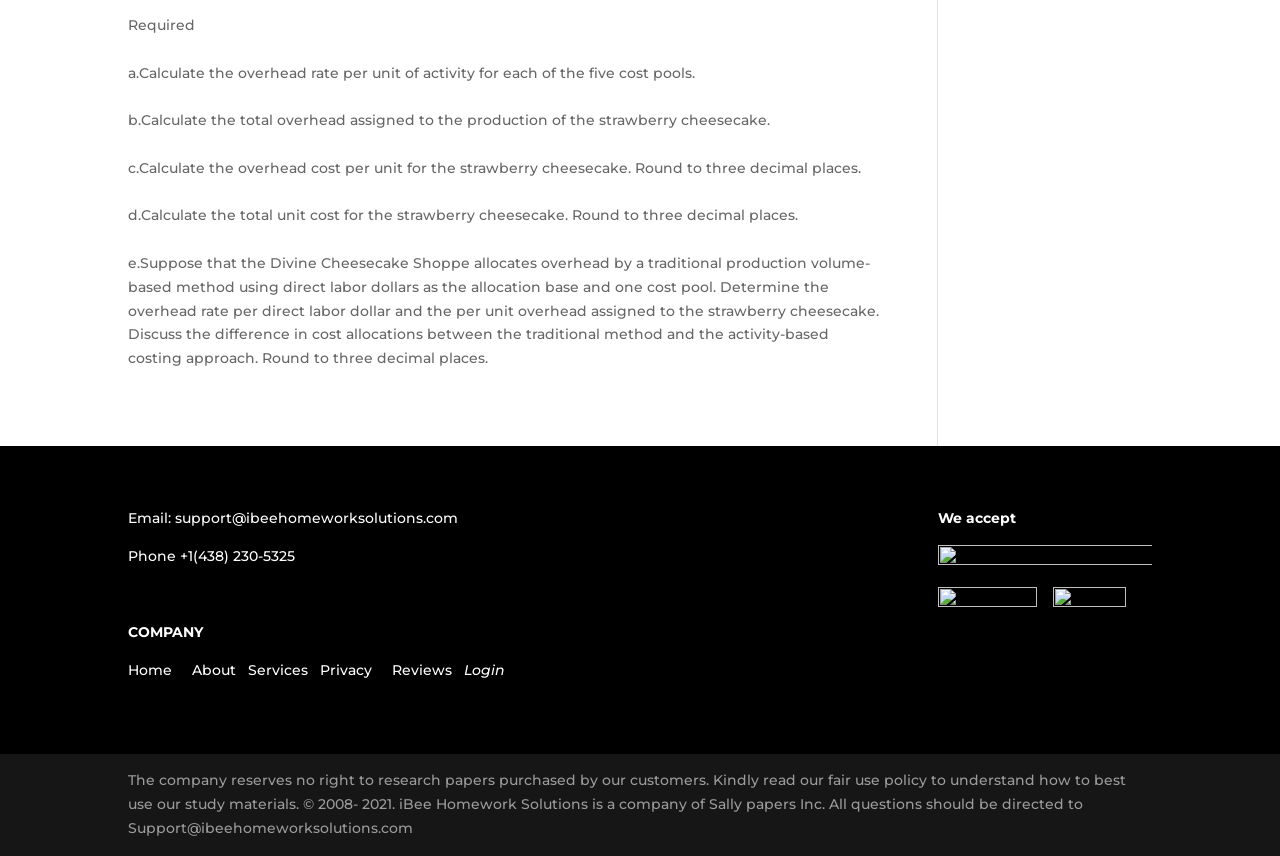What is the year range of the copyright notice?
Refer to the image and give a detailed answer to the query.

The copyright notice at the very bottom of the webpage says '© 2008- 2021', indicating that the year range of the copyright notice is from 2008 to 2021.